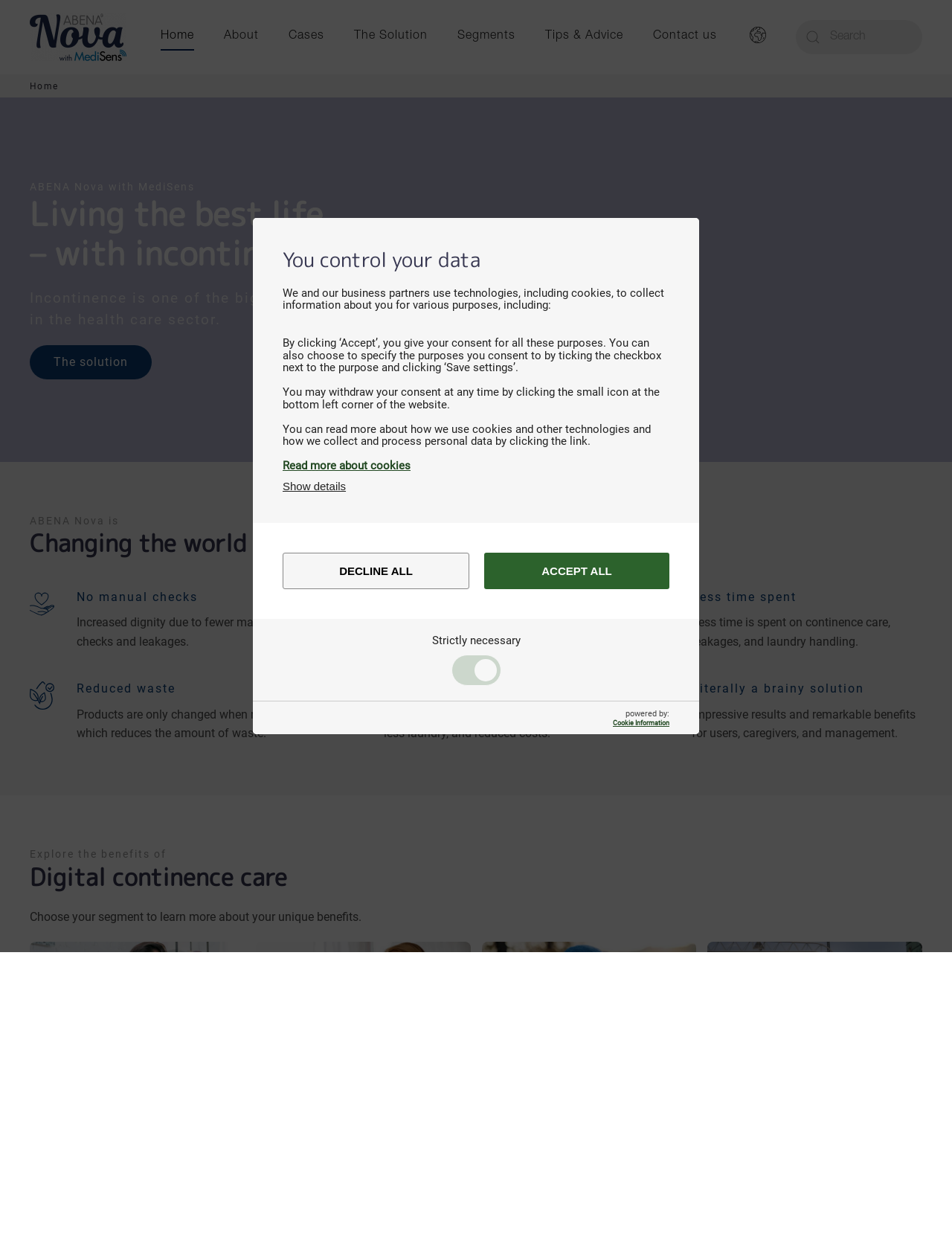Respond with a single word or phrase:
What are the benefits of the solution?

Increased dignity, smarter care, reduced waste